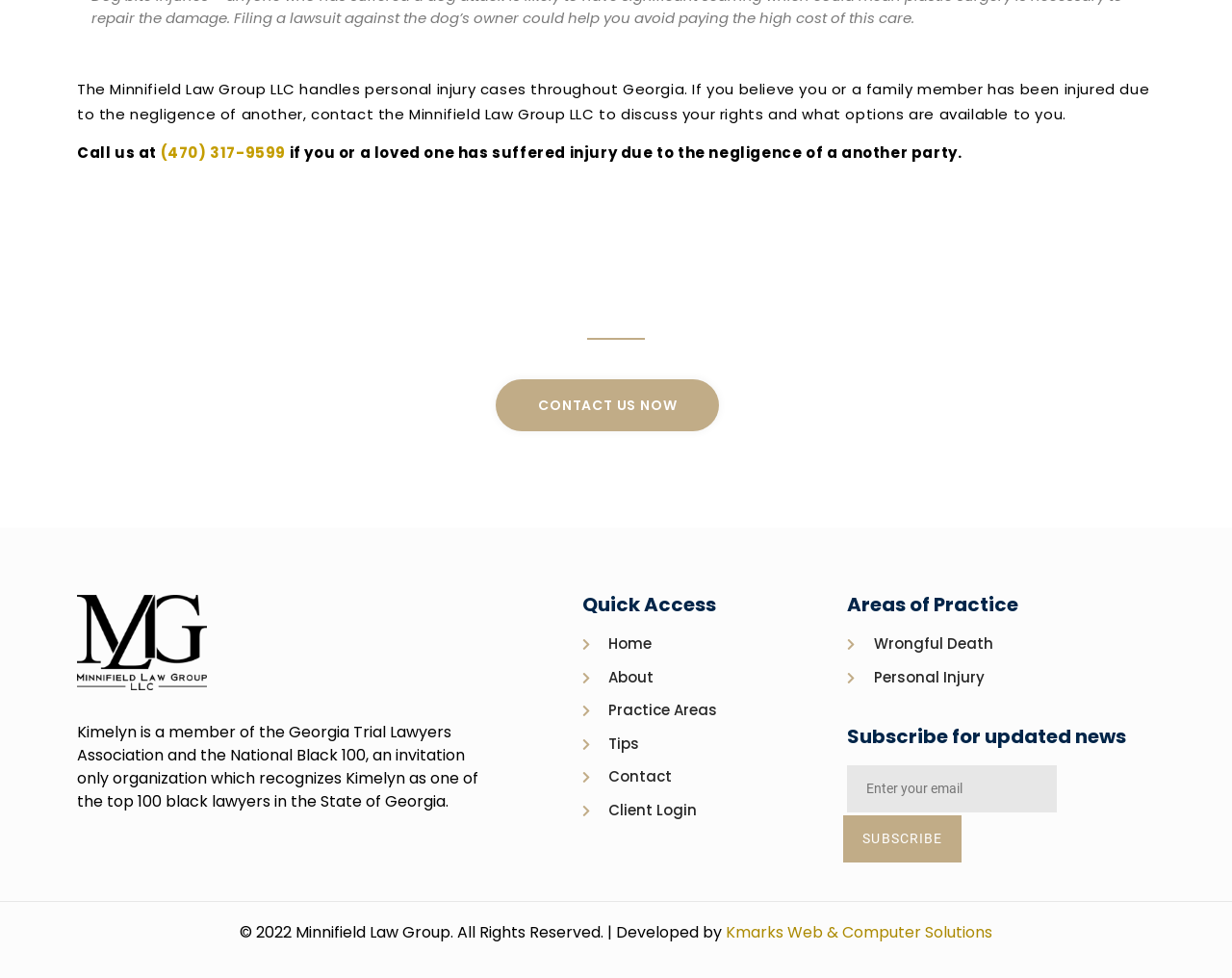Give a concise answer using one word or a phrase to the following question:
What is the phone number to contact the Minnifield Law Group?

(470) 317-9599